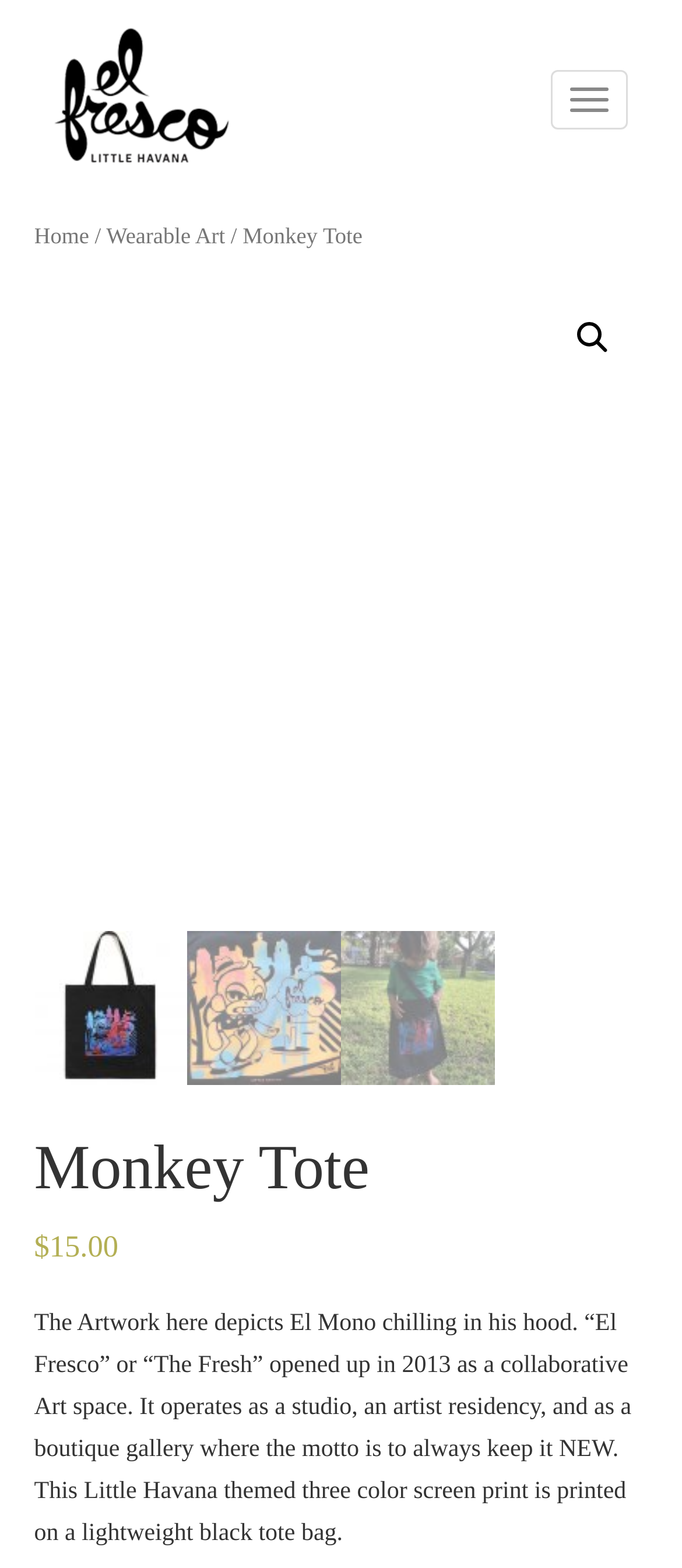Based on the description "parent_node: Toggle navigation", find the bounding box of the specified UI element.

[0.041, 0.001, 0.374, 0.057]